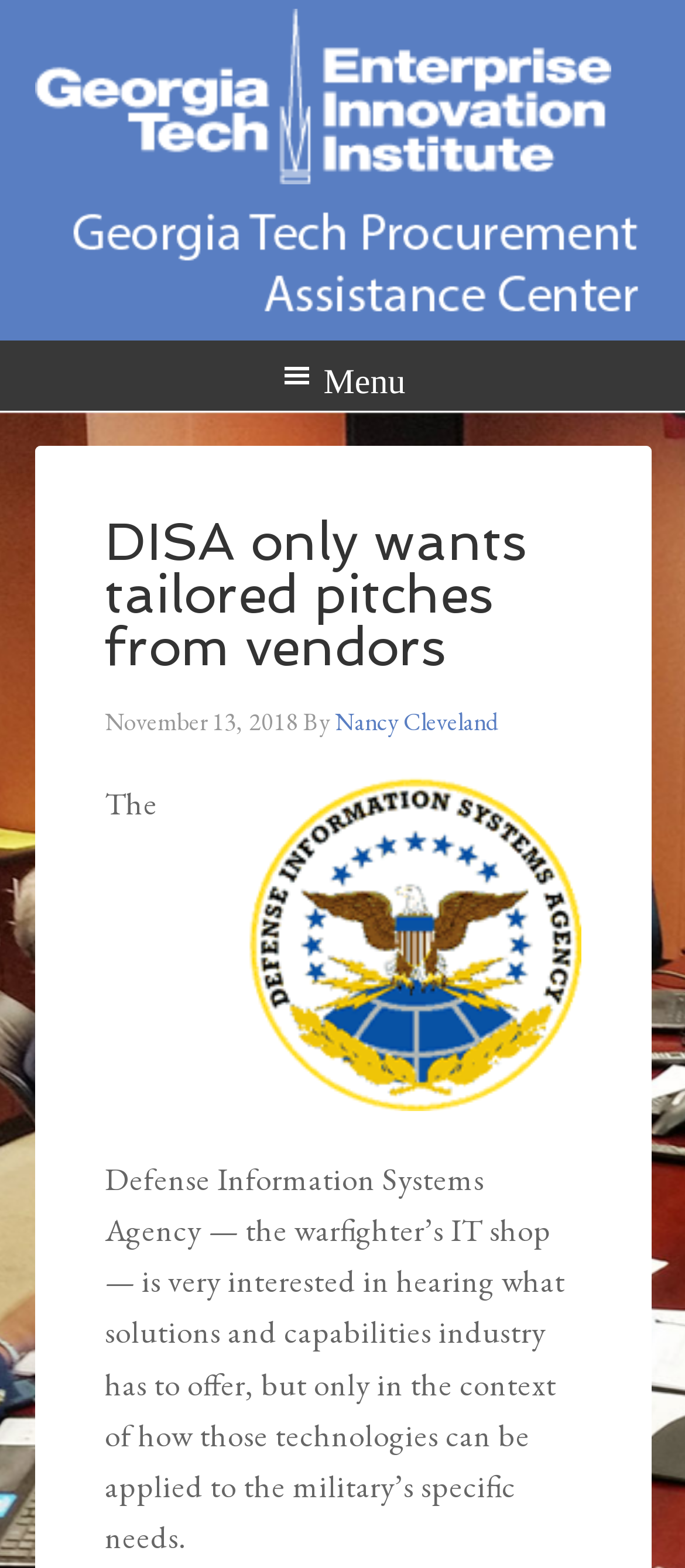For the following element description, predict the bounding box coordinates in the format (top-left x, top-left y, bottom-right x, bottom-right y). All values should be floating point numbers between 0 and 1. Description: Georgia Tech Procurement Assistance Center

[0.05, 0.006, 0.95, 0.118]